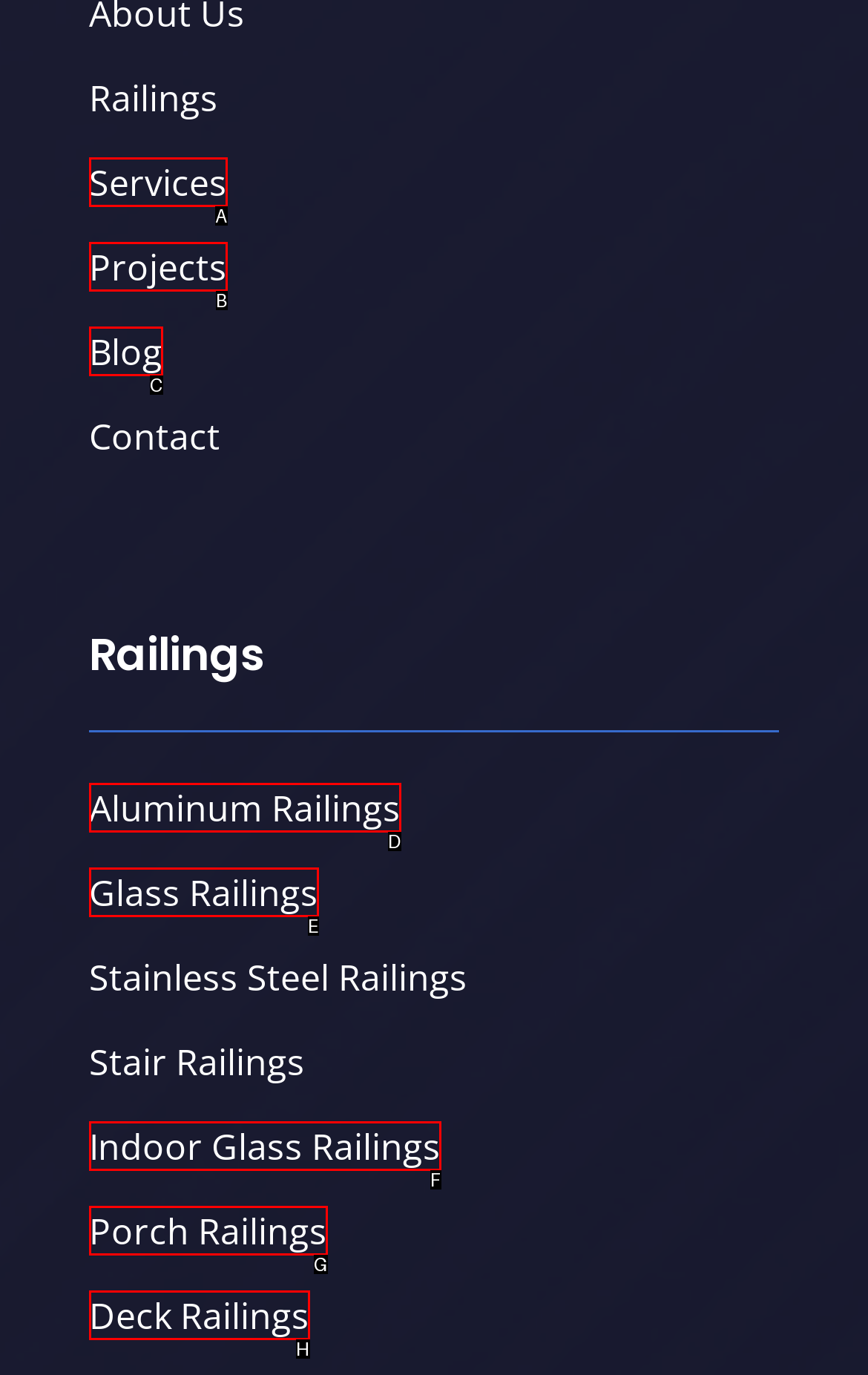Identify the letter that best matches this UI element description: Porch Railings
Answer with the letter from the given options.

G